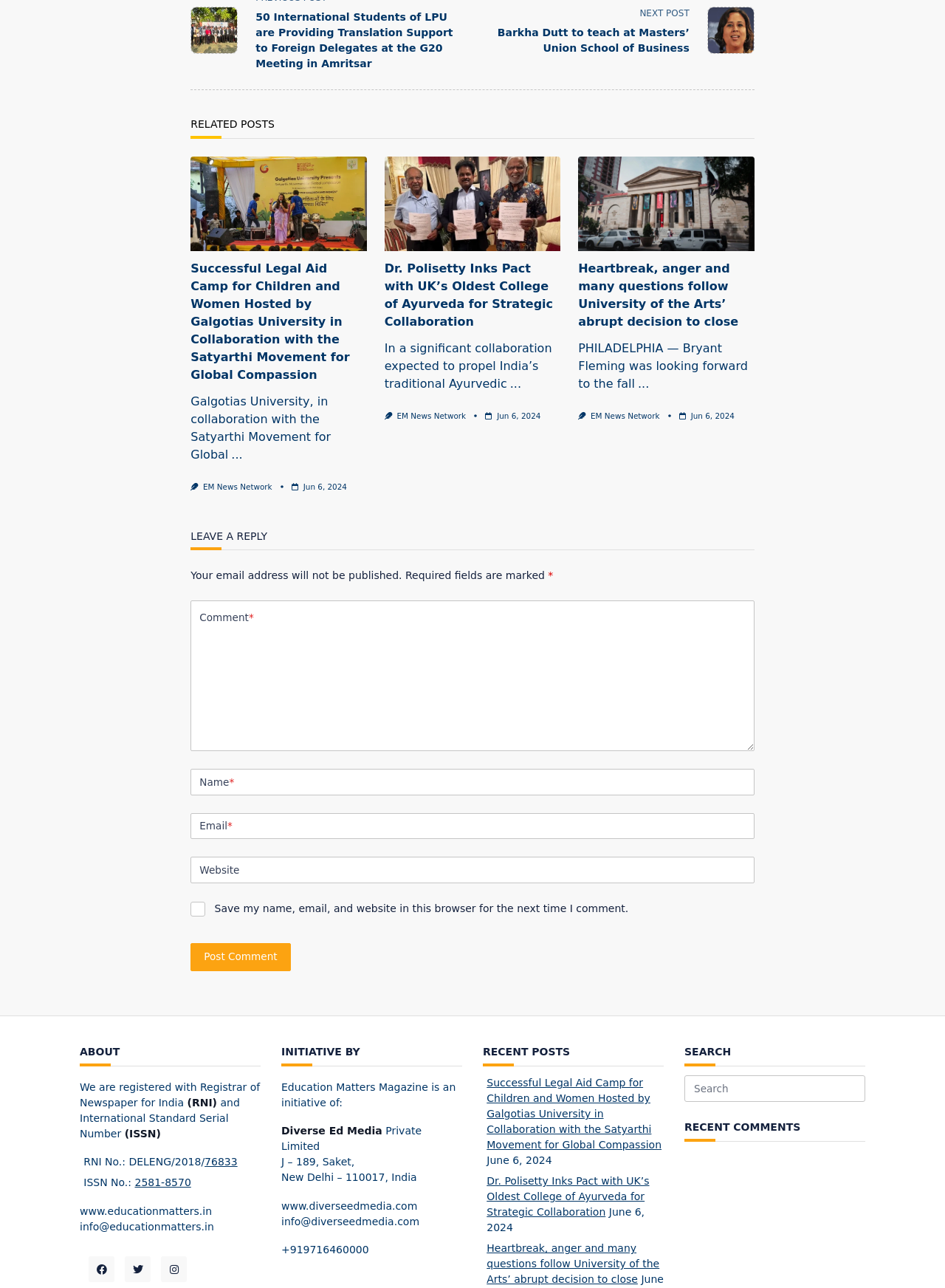Give the bounding box coordinates for this UI element: "76833". The coordinates should be four float numbers between 0 and 1, arranged as [left, top, right, bottom].

[0.216, 0.898, 0.251, 0.907]